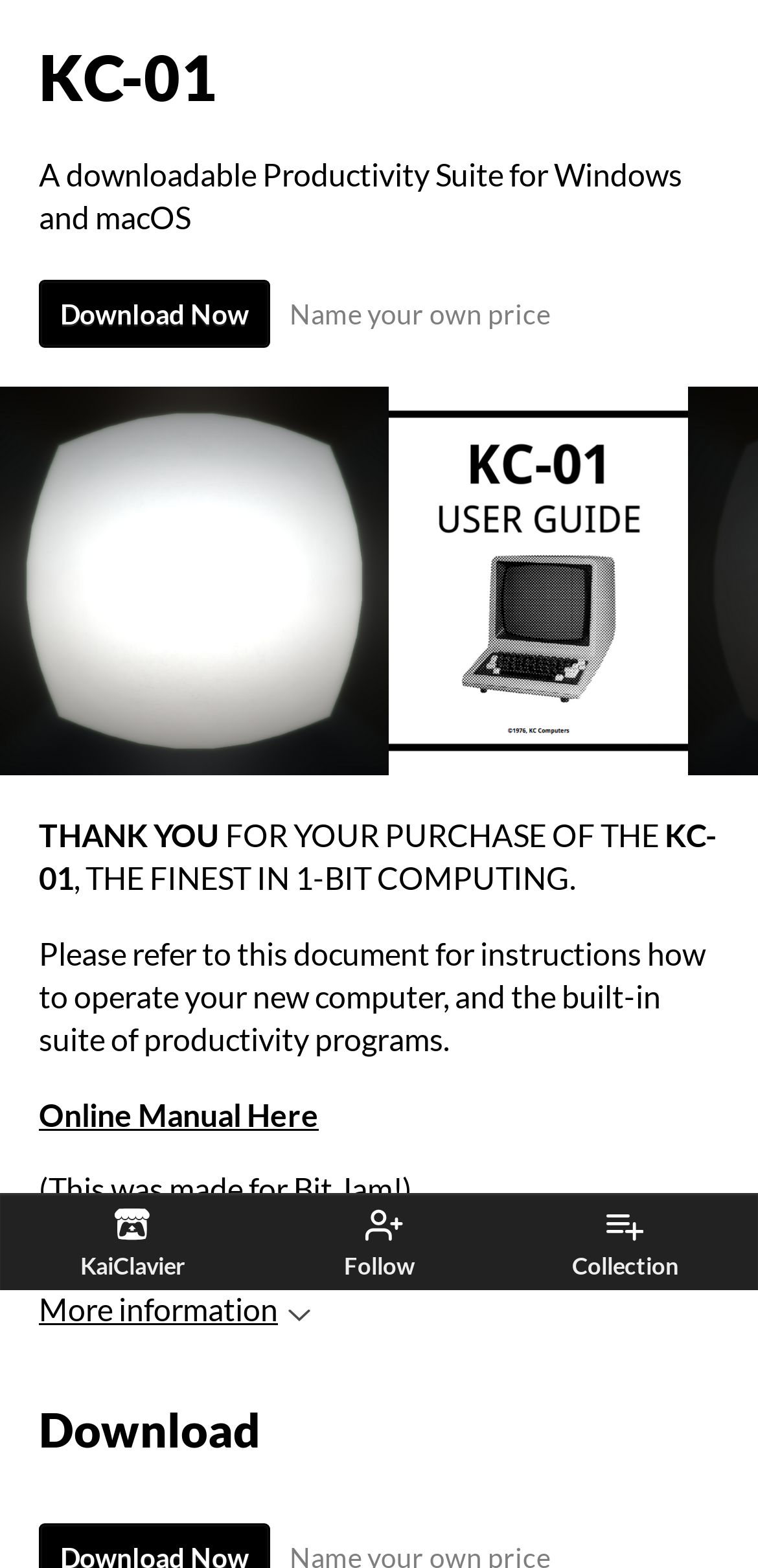What is the instruction manual for the productivity suite?
Please use the image to provide a one-word or short phrase answer.

Online Manual Here